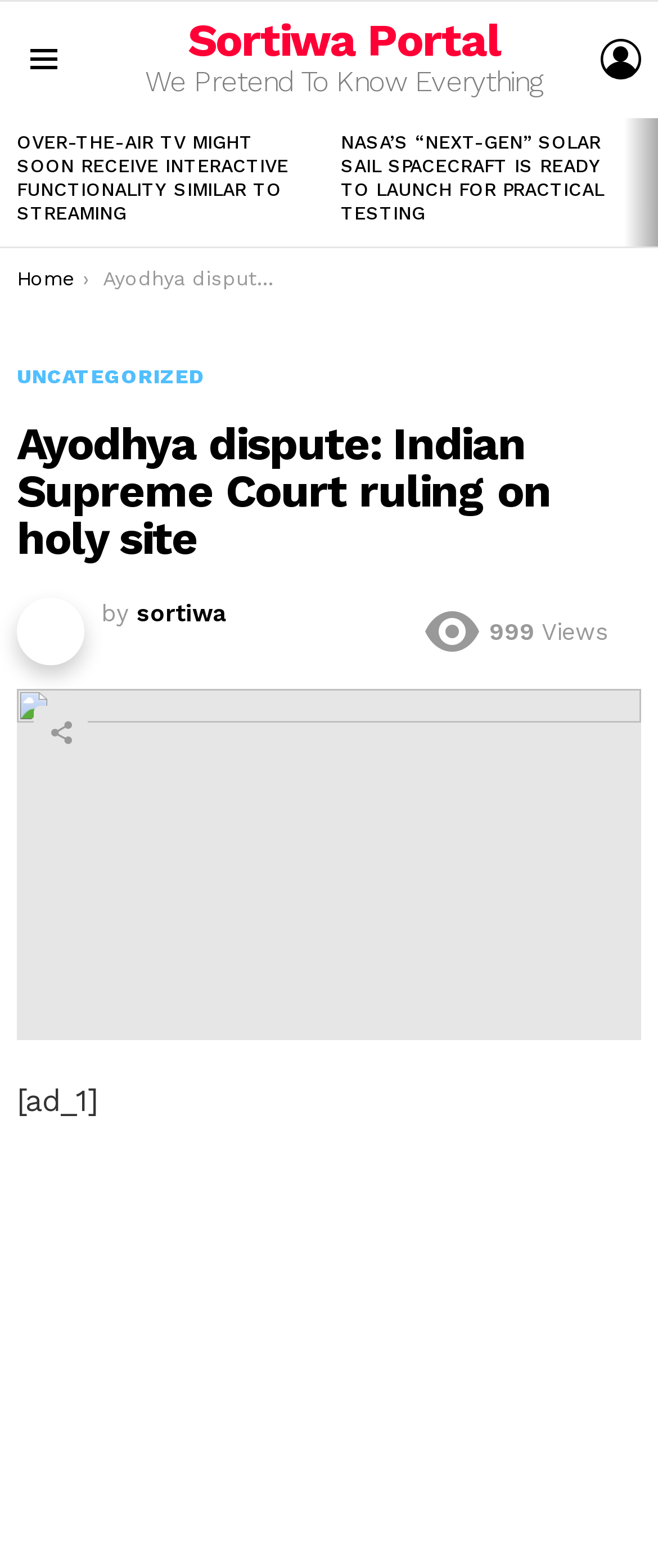Pinpoint the bounding box coordinates of the clickable area needed to execute the instruction: "Go to the Sortiwa Portal homepage". The coordinates should be specified as four float numbers between 0 and 1, i.e., [left, top, right, bottom].

[0.285, 0.009, 0.761, 0.043]